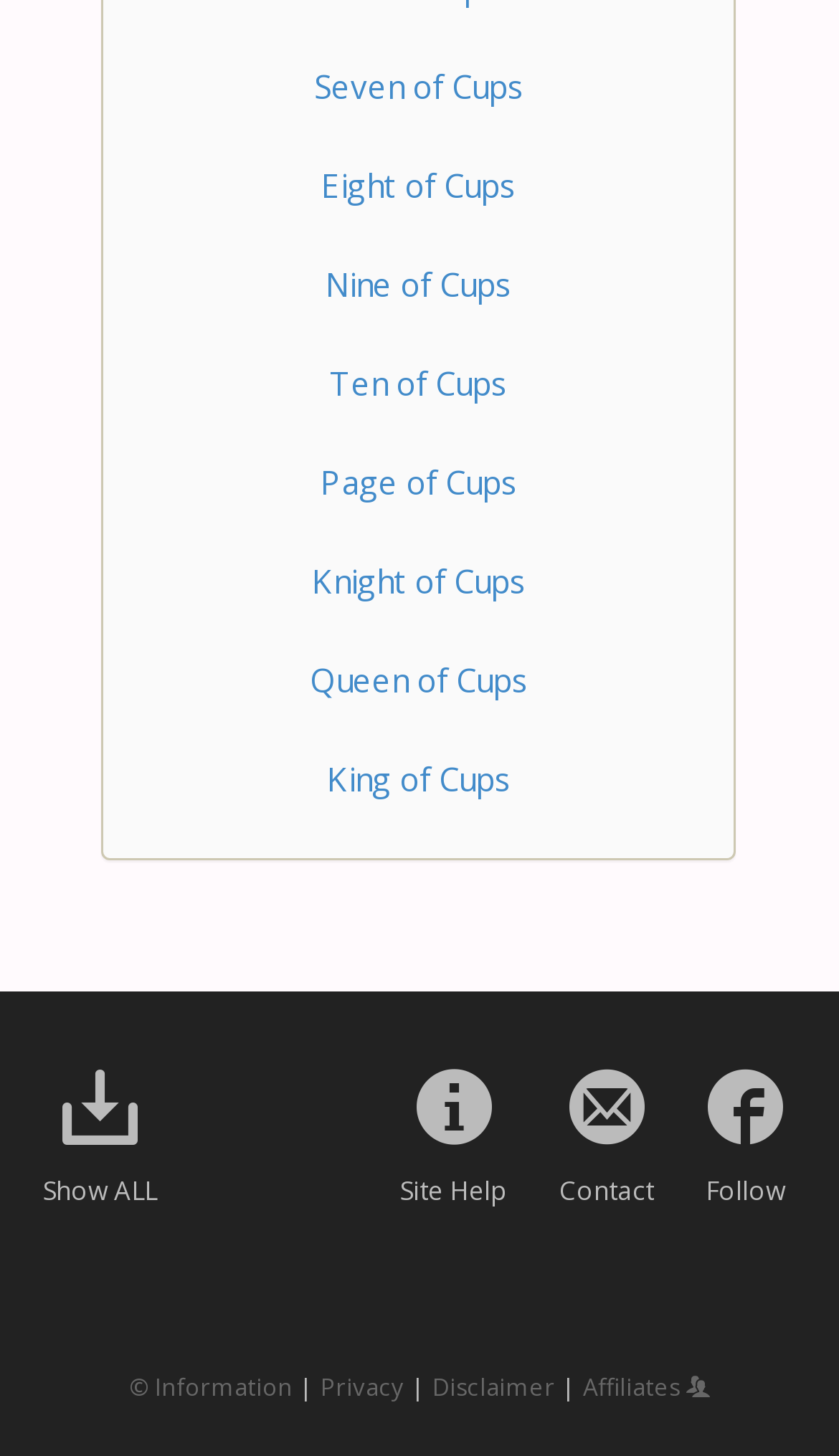Can you pinpoint the bounding box coordinates for the clickable element required for this instruction: "View Site Help"? The coordinates should be four float numbers between 0 and 1, i.e., [left, top, right, bottom].

[0.496, 0.753, 0.586, 0.778]